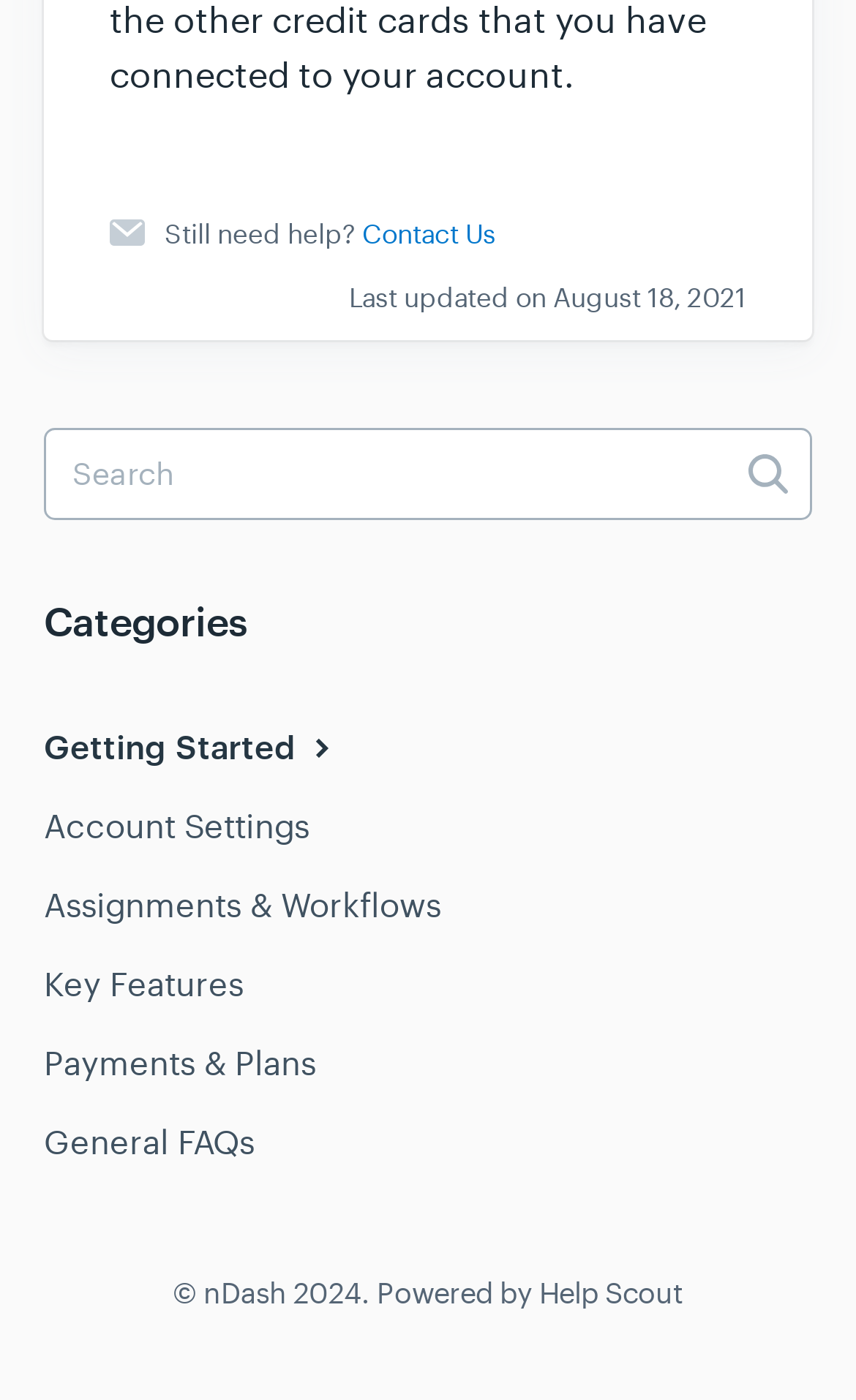Please locate the bounding box coordinates of the element that needs to be clicked to achieve the following instruction: "visit nDash". The coordinates should be four float numbers between 0 and 1, i.e., [left, top, right, bottom].

[0.237, 0.91, 0.335, 0.937]